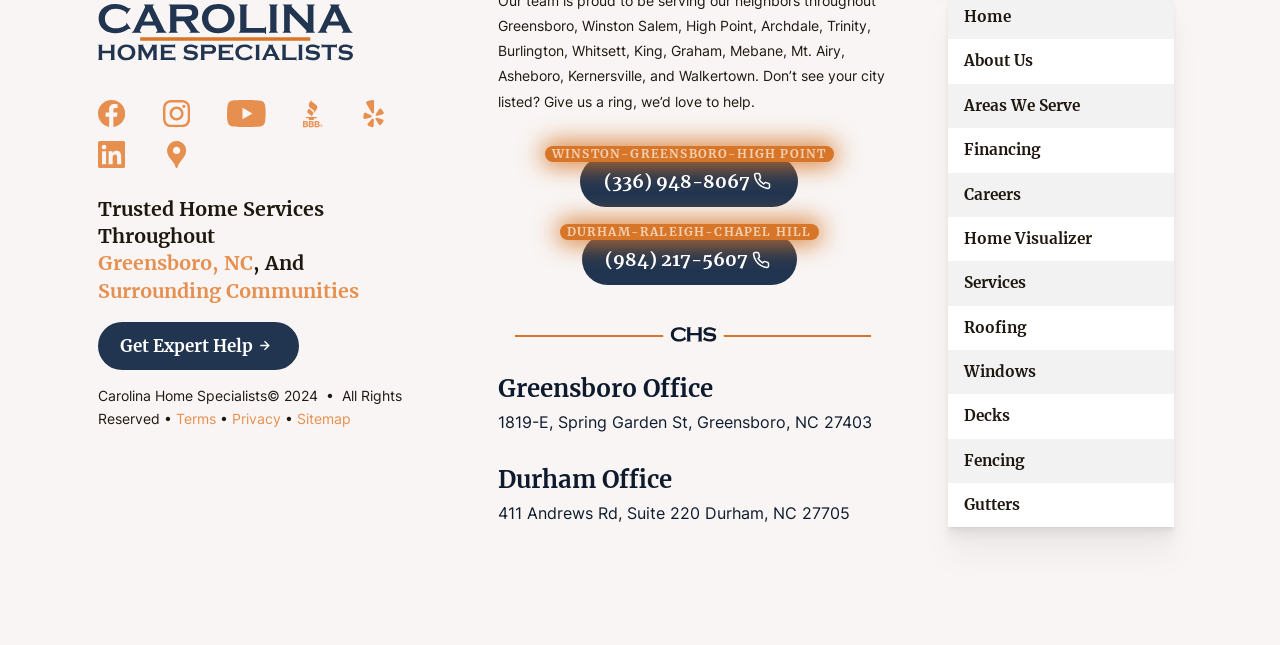Please provide a comprehensive response to the question based on the details in the image: What social media platforms can you follow the company on?

The company can be followed on various social media platforms, including Facebook, Instagram, YouTube, and LinkedIn, as indicated by the links at the top of the webpage.